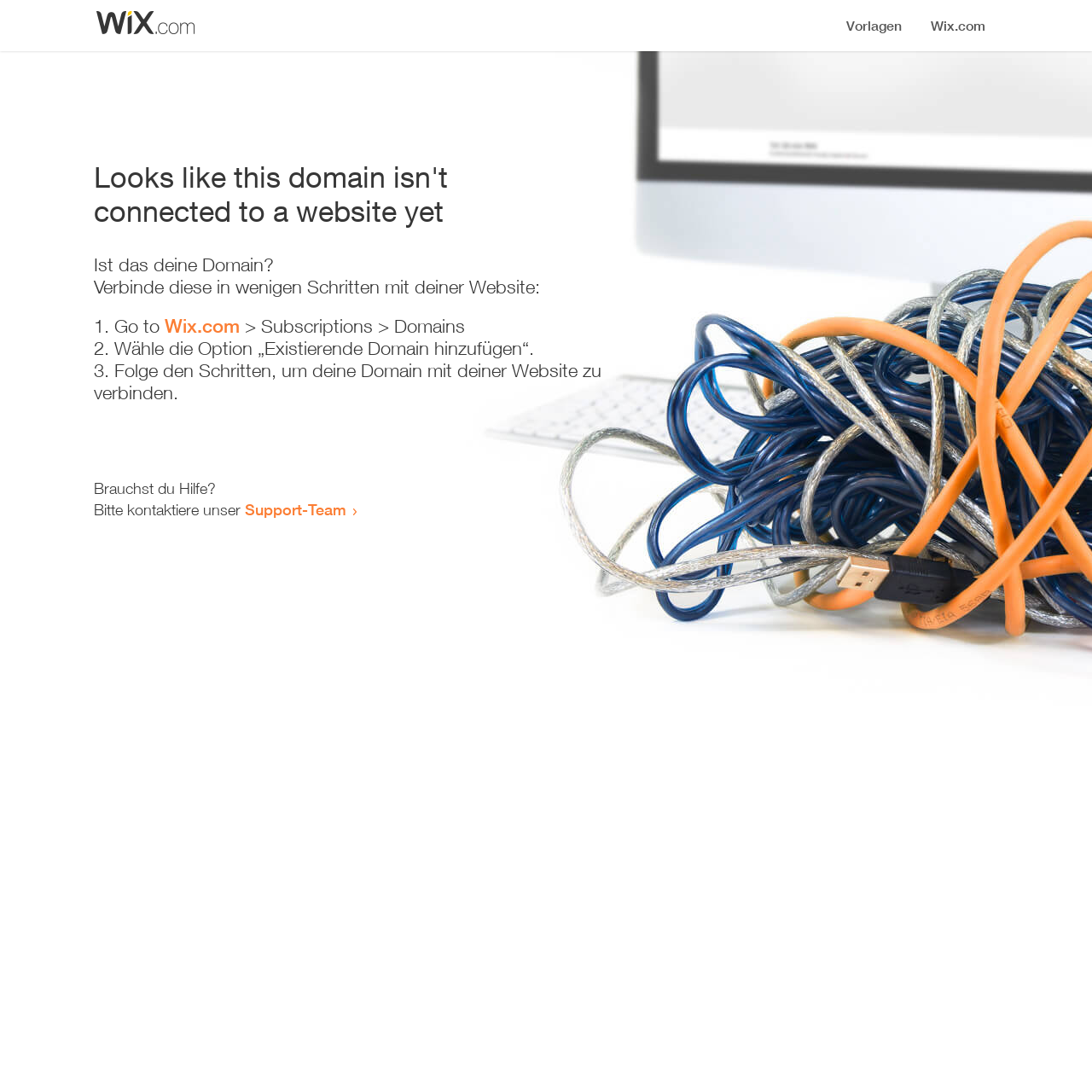Please examine the image and answer the question with a detailed explanation:
What should I do if I need help with connecting my domain?

The webpage suggests contacting the Support-Team if I need help with connecting my domain, as stated in the text 'Brauchst du Hilfe? Bitte kontaktiere unser Support-Team'.